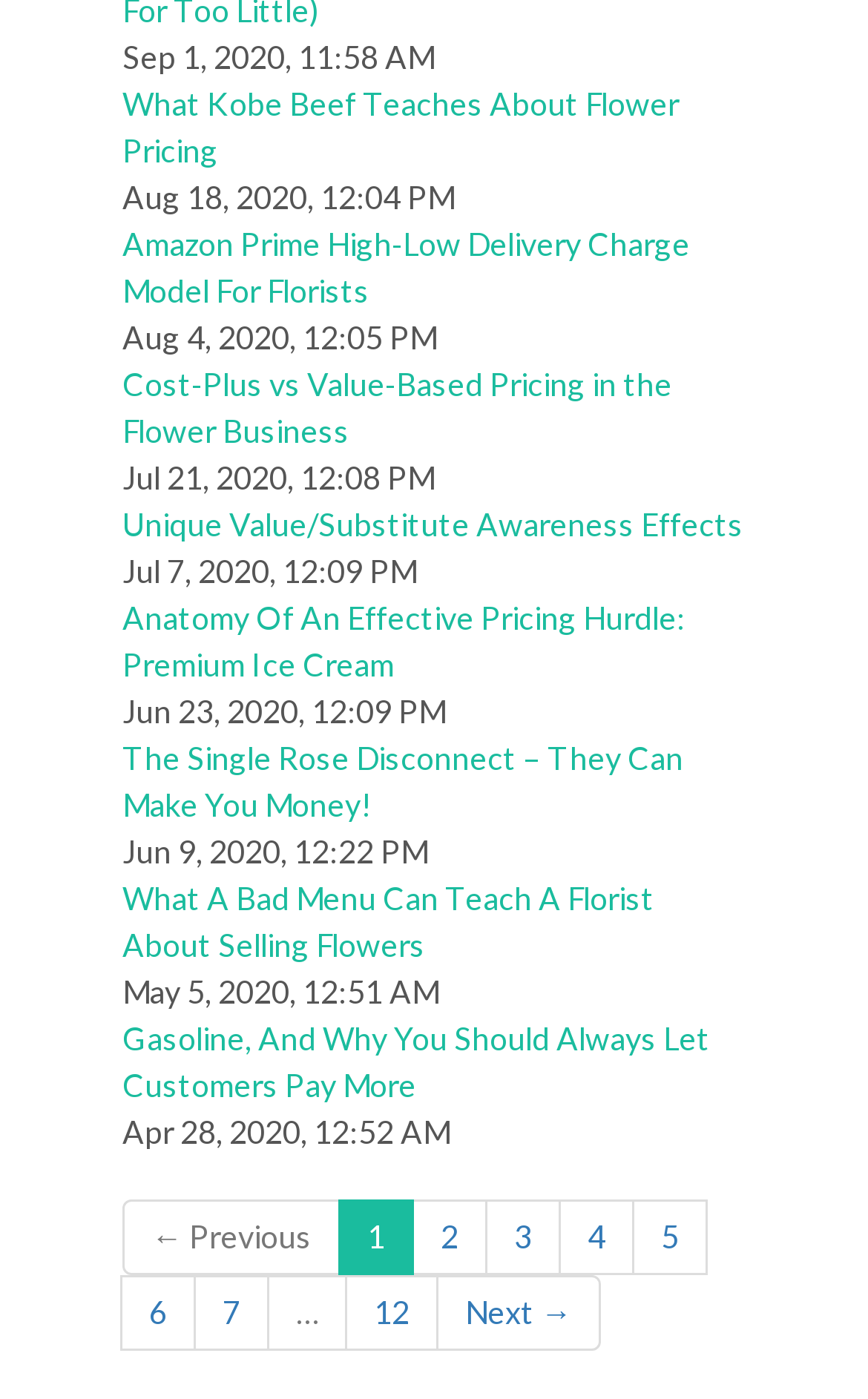Using the description: "4", identify the bounding box of the corresponding UI element in the screenshot.

[0.644, 0.857, 0.731, 0.911]